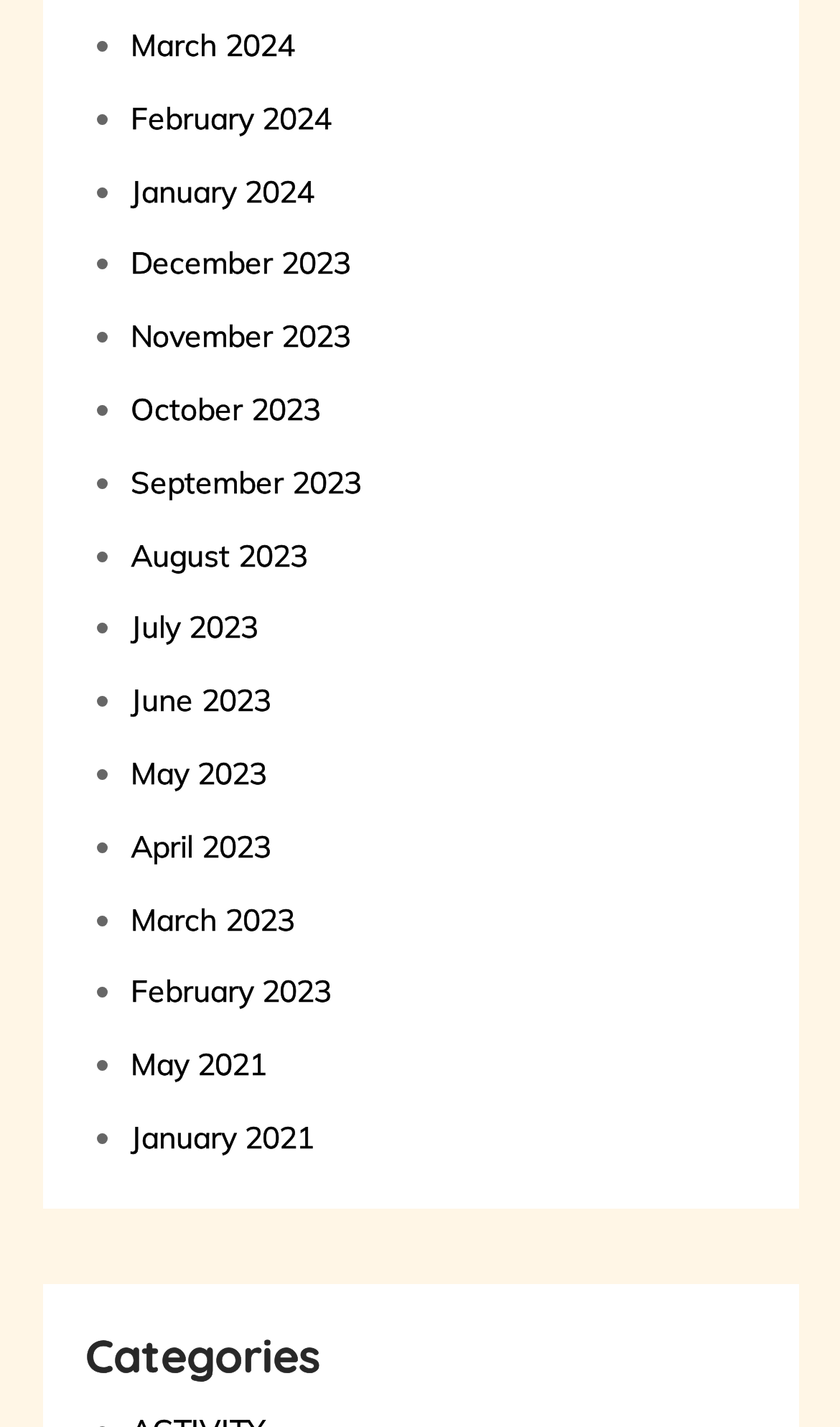Identify the bounding box coordinates for the region to click in order to carry out this instruction: "Click on Call Now Button". Provide the coordinates using four float numbers between 0 and 1, formatted as [left, top, right, bottom].

None